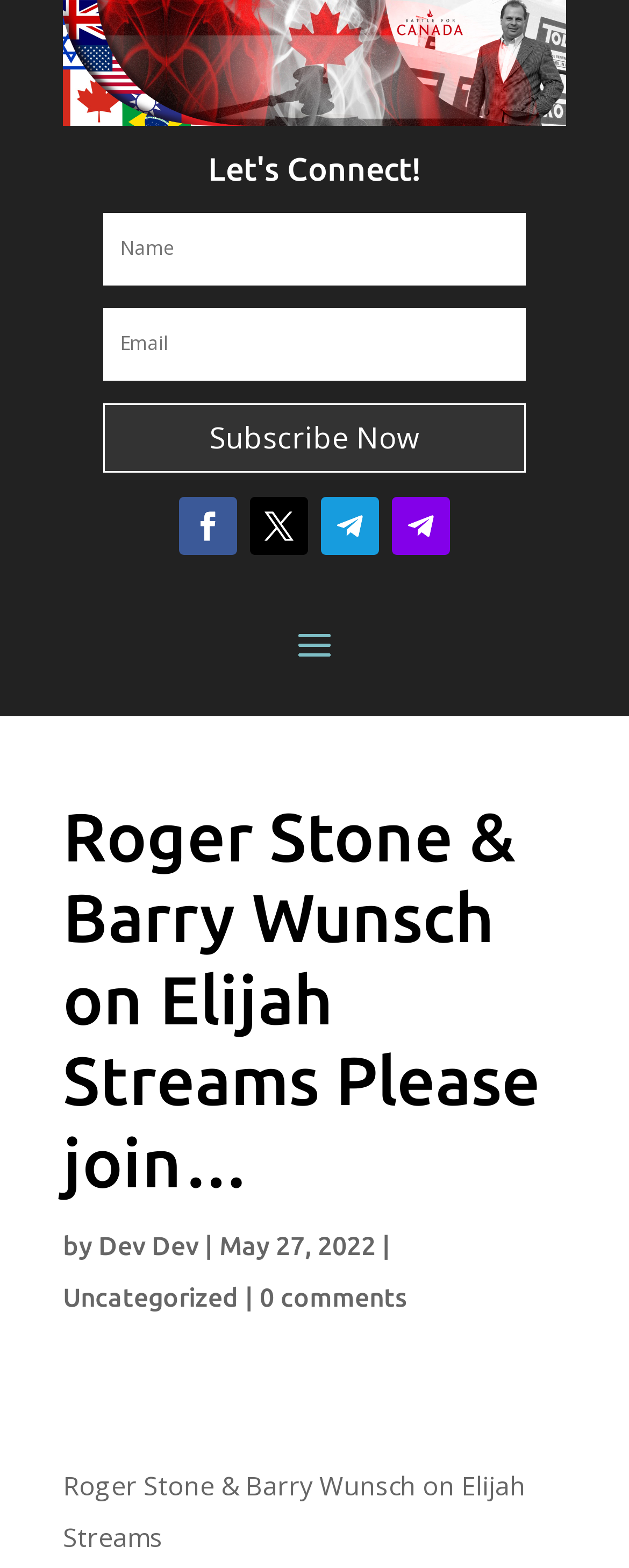Consider the image and give a detailed and elaborate answer to the question: 
What is the purpose of the 'Subscribe Now' button?

The 'Subscribe Now' button is located below the 'Let's Connect!' heading and two textboxes, suggesting that it is related to connecting or subscribing to a service or newsletter. The button's purpose is to allow users to subscribe to the website or its content.